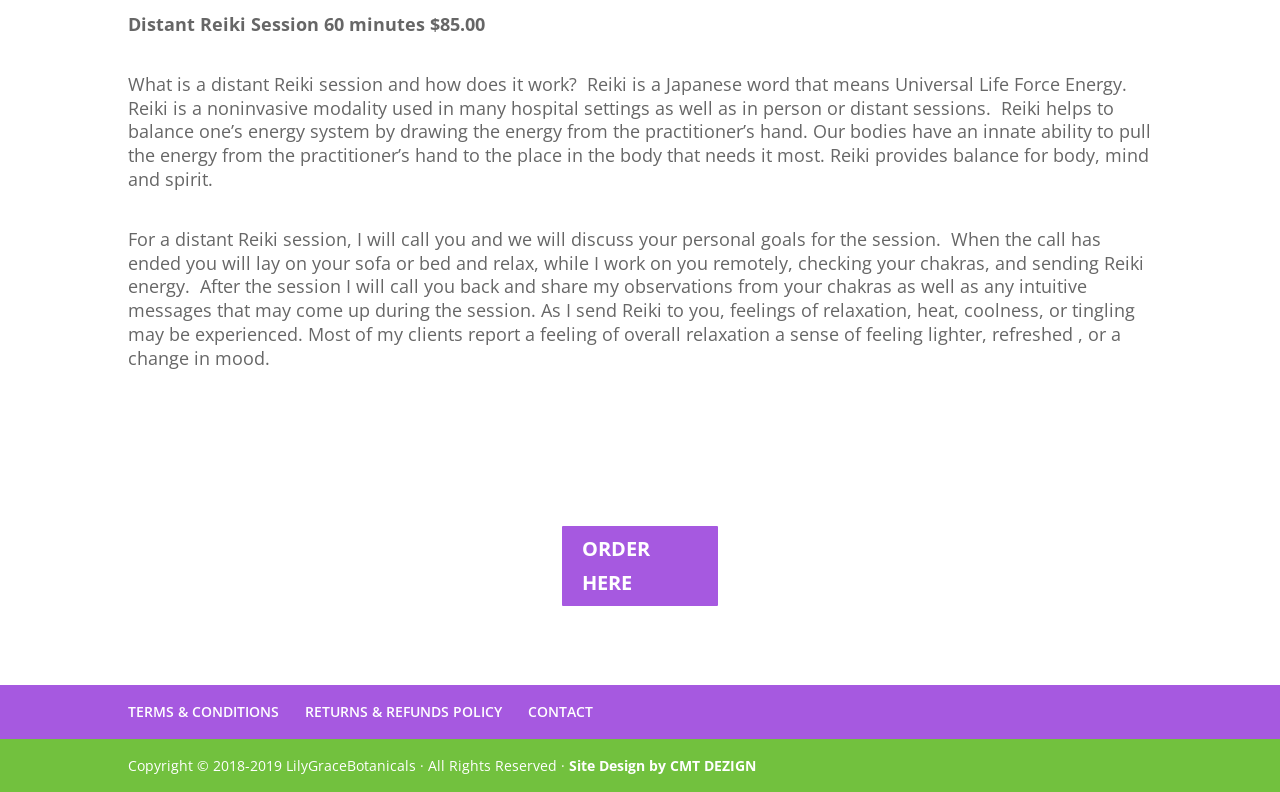Find the bounding box coordinates corresponding to the UI element with the description: "CONTACT". The coordinates should be formatted as [left, top, right, bottom], with values as floats between 0 and 1.

[0.412, 0.886, 0.463, 0.91]